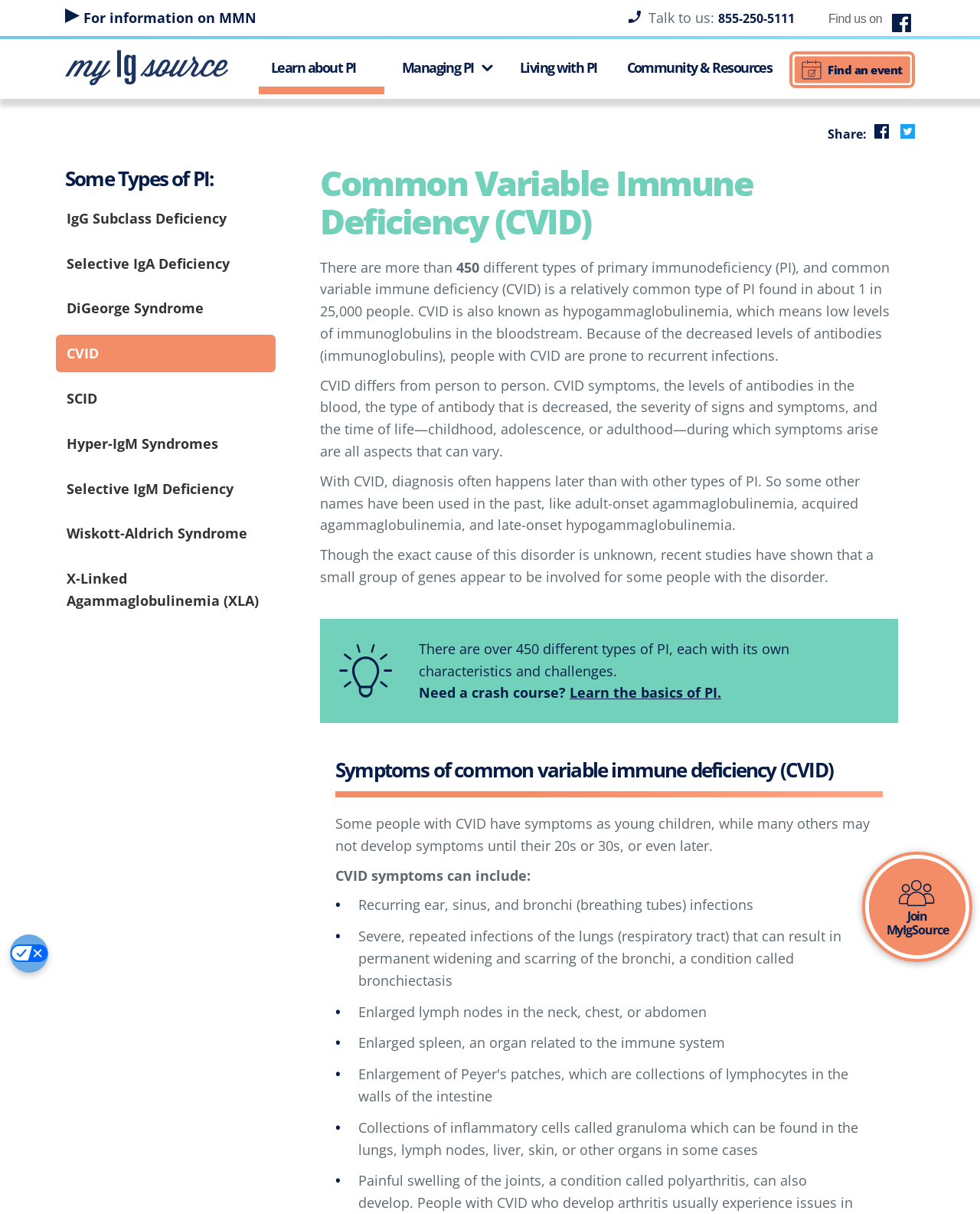Generate a comprehensive description of the contents of the webpage.

This webpage is about Common Variable Immune Deficiency (CVID), a type of primary immunodeficiency. At the top, there is a navigation bar with links to "Learn about PI", "Managing PI", "Living with PI", "Community & Resources", and "Find an event". Below the navigation bar, there is a section with a phone icon and a link to call for information. On the right side of this section, there are social media links, including a Facebook link with an icon.

The main content of the webpage is divided into sections. The first section has a heading "Some Types of PI:" and lists several types of primary immunodeficiency, including IgG Subclass Deficiency, Selective IgA Deficiency, and CVID. 

The next section is about CVID, with a heading "Common Variable Immune Deficiency (CVID)". This section explains that CVID is a relatively common type of primary immunodeficiency, affecting about 1 in 25,000 people. It describes the symptoms and diagnosis of CVID, which can vary from person to person. The section also mentions that the exact cause of CVID is unknown, but recent studies have found that a small group of genes may be involved.

Below this section, there is an image of a light bulb icon, followed by a section that provides an overview of primary immunodeficiency, stating that there are over 450 different types of PI. This section also has a link to "Learn the basics of PI".

The final section is about the symptoms of CVID, with a heading "Symptoms of common variable immune deficiency (CVID)". This section explains that CVID symptoms can appear at any age, from childhood to adulthood, and lists several symptoms, including recurring ear, sinus, and bronchi infections, severe respiratory tract infections, enlarged lymph nodes, and enlarged spleen.